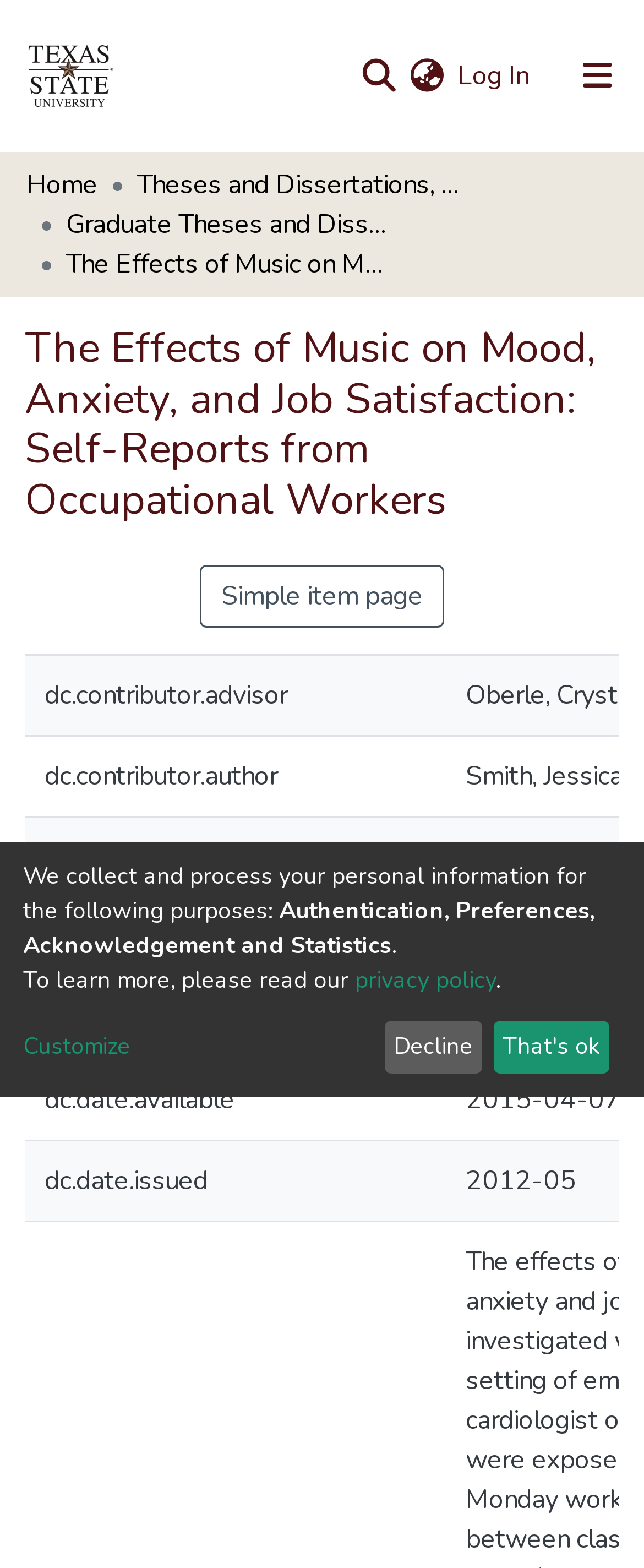Please provide a comprehensive response to the question below by analyzing the image: 
What is the name of the repository?

I inferred this answer by looking at the navigation bar at the top of the webpage, where I found a link with the text 'Repository logo'. This suggests that the repository's name is represented by this logo.